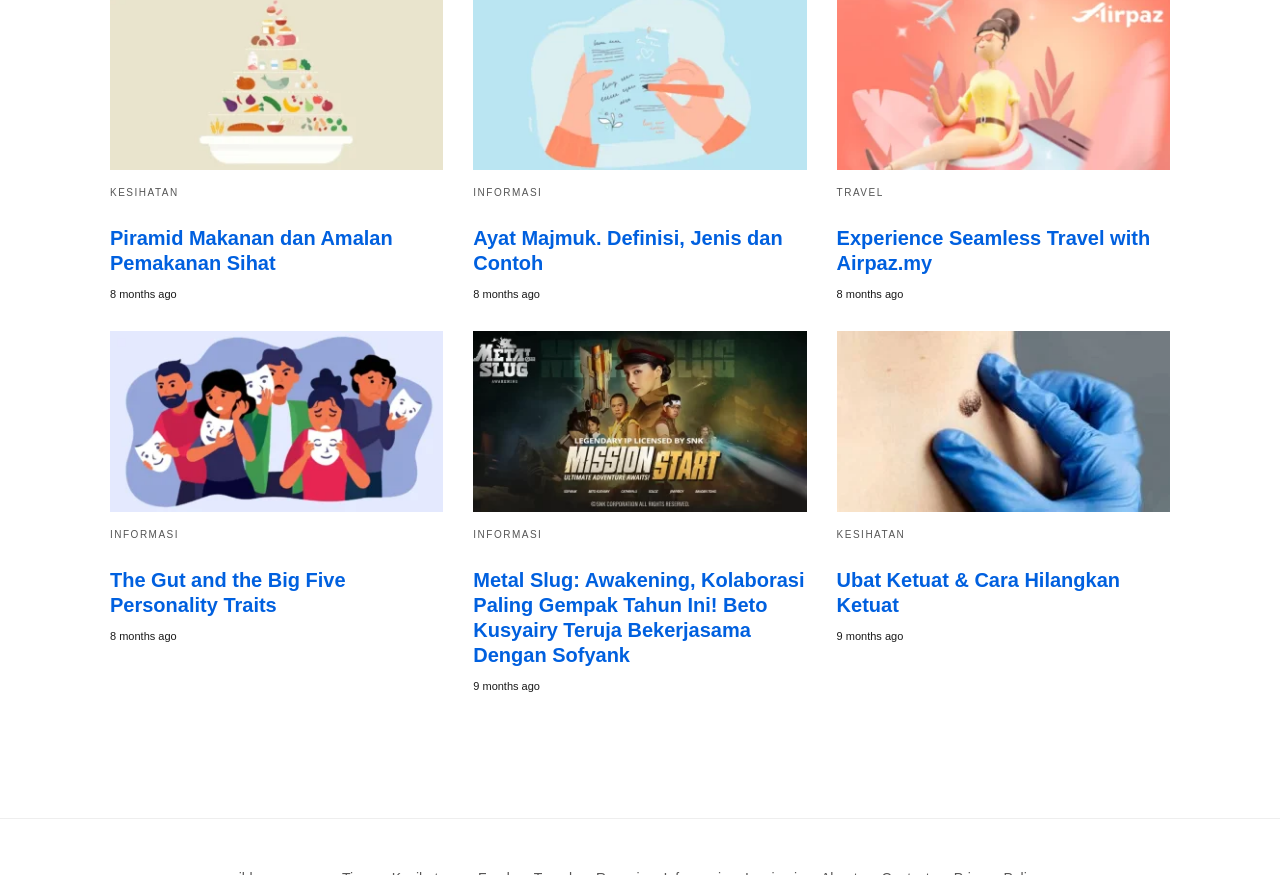Determine the bounding box coordinates of the clickable region to carry out the instruction: "Check out Metal Slug: Awakening, Kolaborasi Paling Gempak Tahun Ini!".

[0.37, 0.378, 0.63, 0.585]